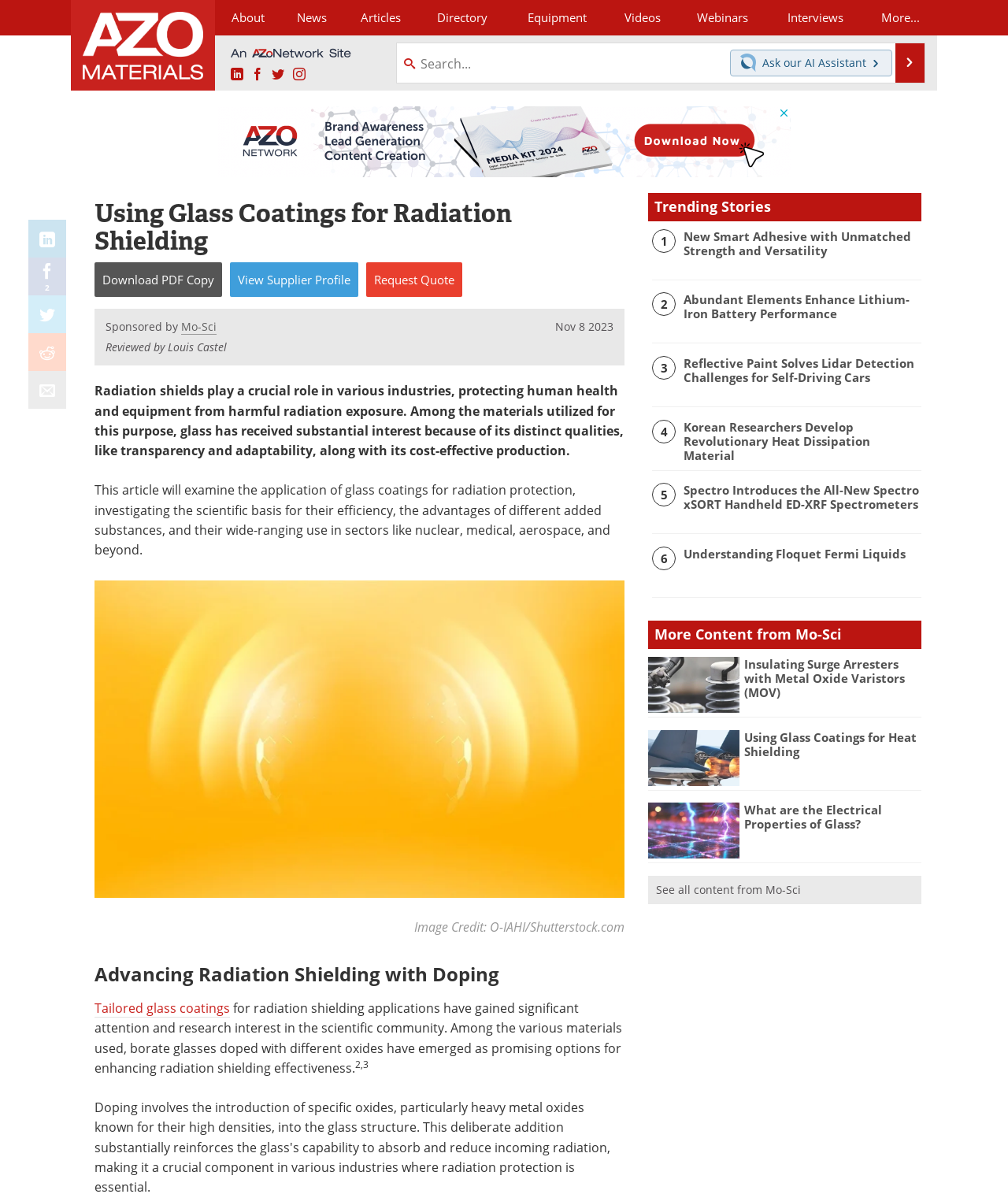Please identify the bounding box coordinates of the area that needs to be clicked to follow this instruction: "View Supplier Profile".

[0.228, 0.22, 0.355, 0.249]